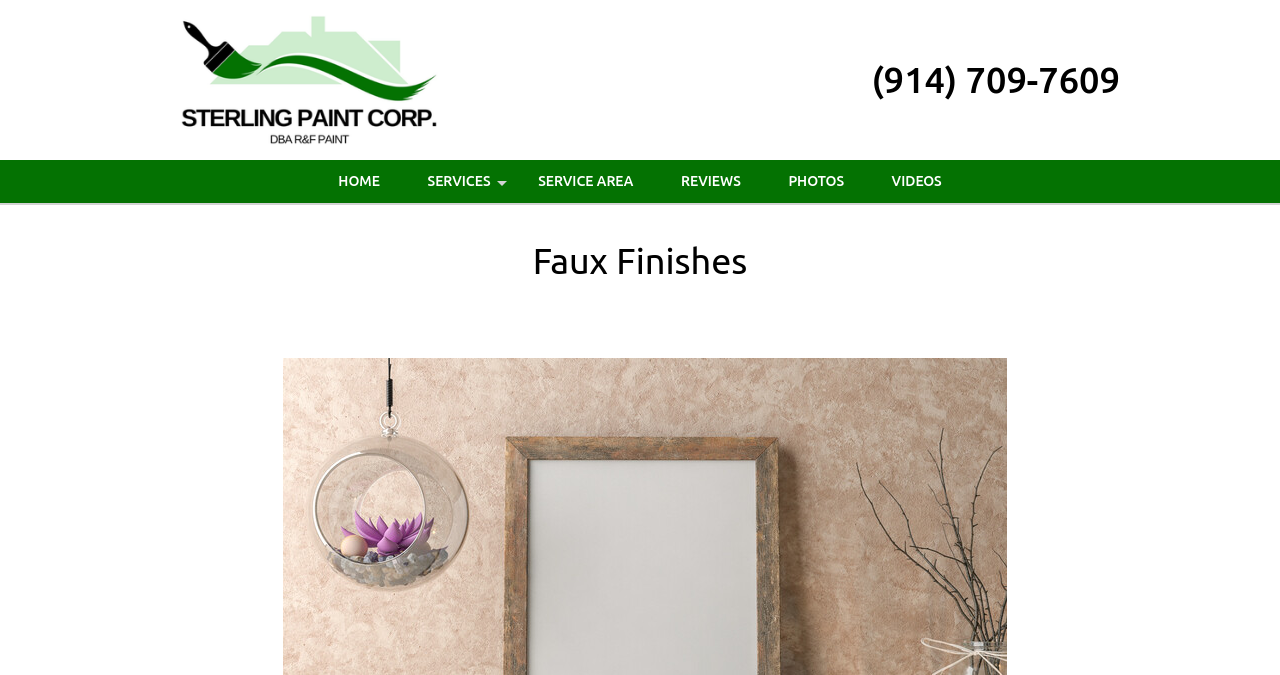Locate the bounding box of the user interface element based on this description: "Service Area".

[0.403, 0.237, 0.512, 0.301]